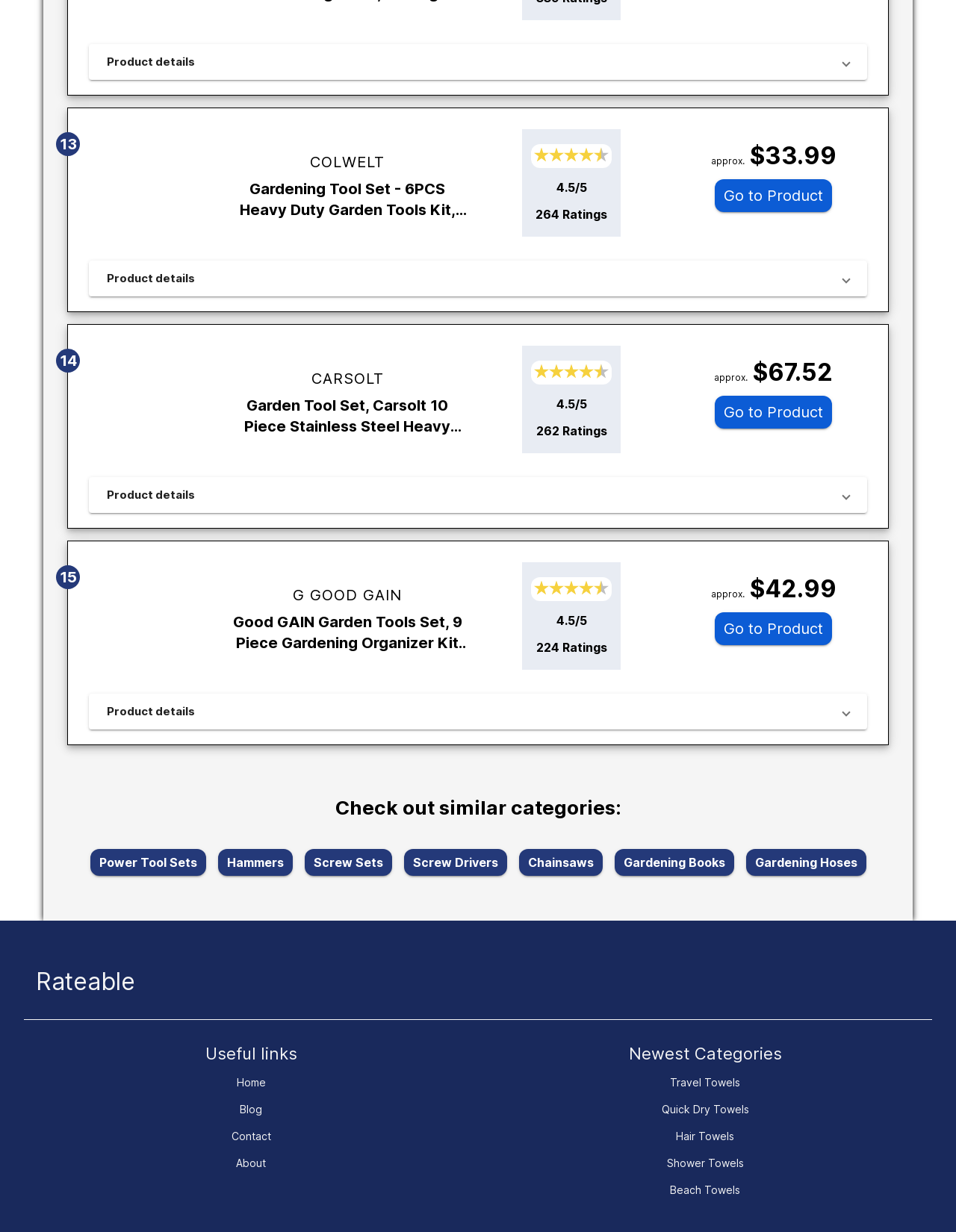What is the name of the third product? Look at the image and give a one-word or short phrase answer.

G GOOD GAIN